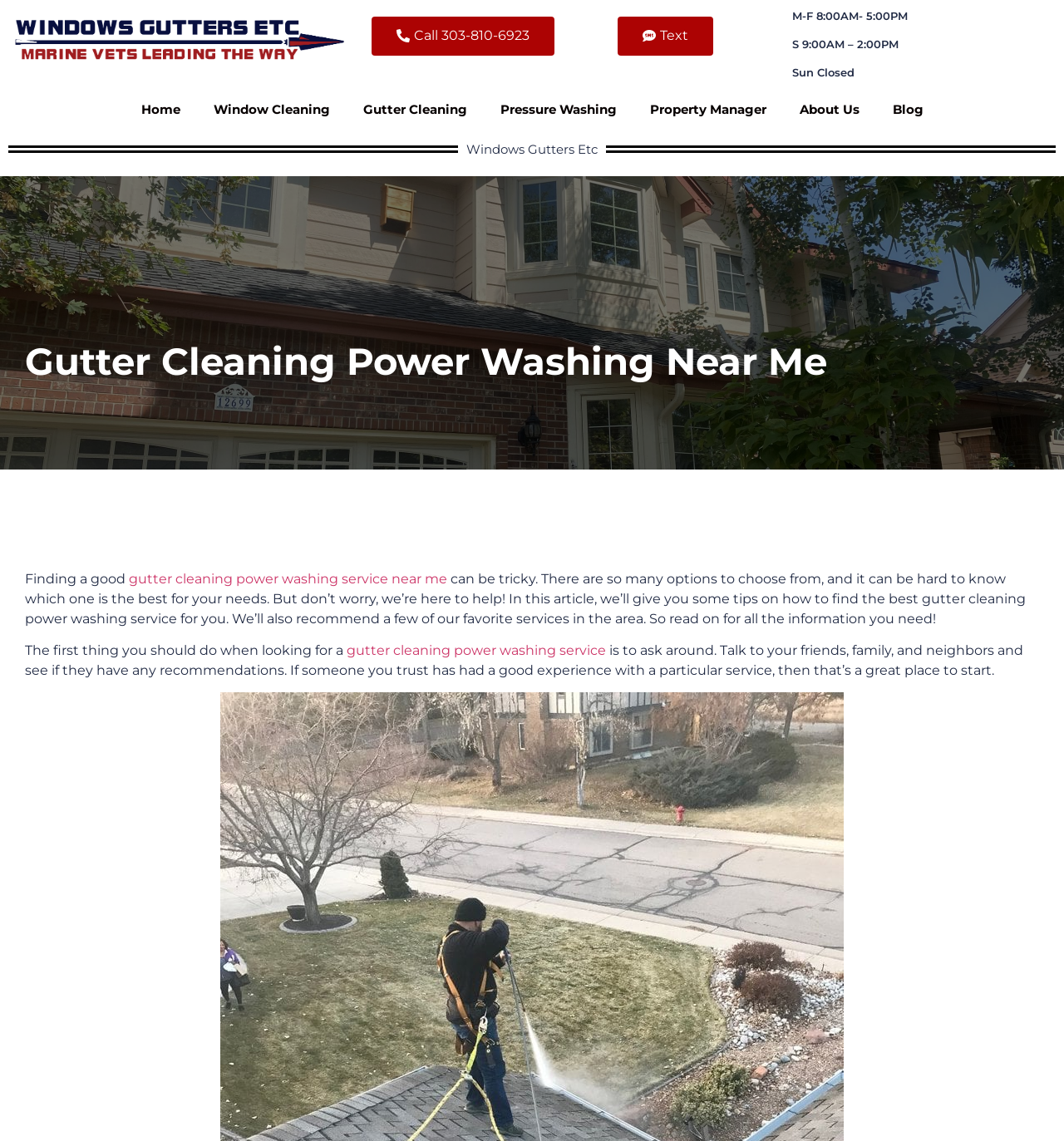Determine the bounding box coordinates for the area you should click to complete the following instruction: "Click the 'gutter cleaning power washing service near me' link".

[0.121, 0.5, 0.42, 0.514]